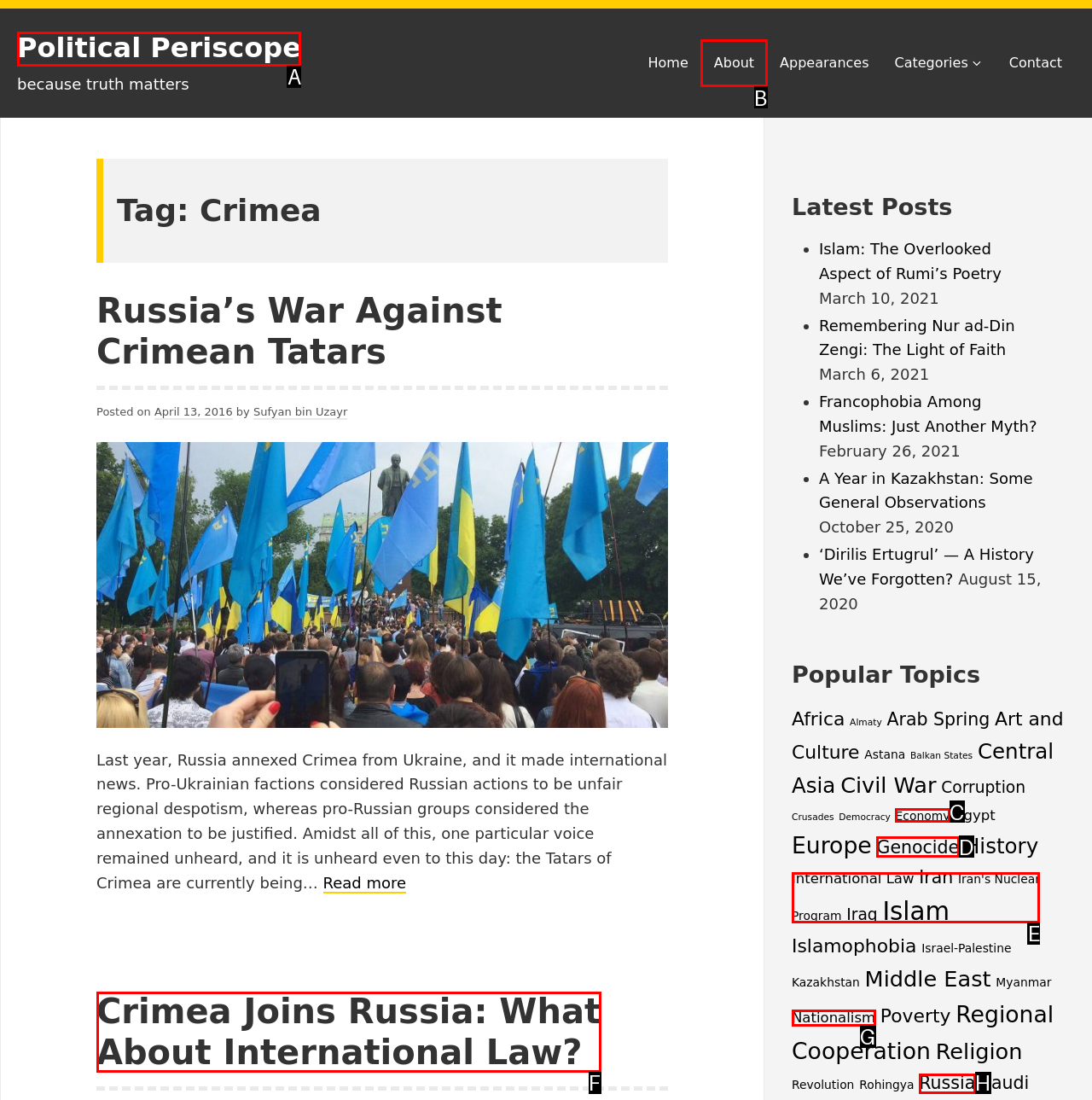Identify the letter of the UI element needed to carry out the task: Learn more about 'Russia' under 'Popular Topics'
Reply with the letter of the chosen option.

H